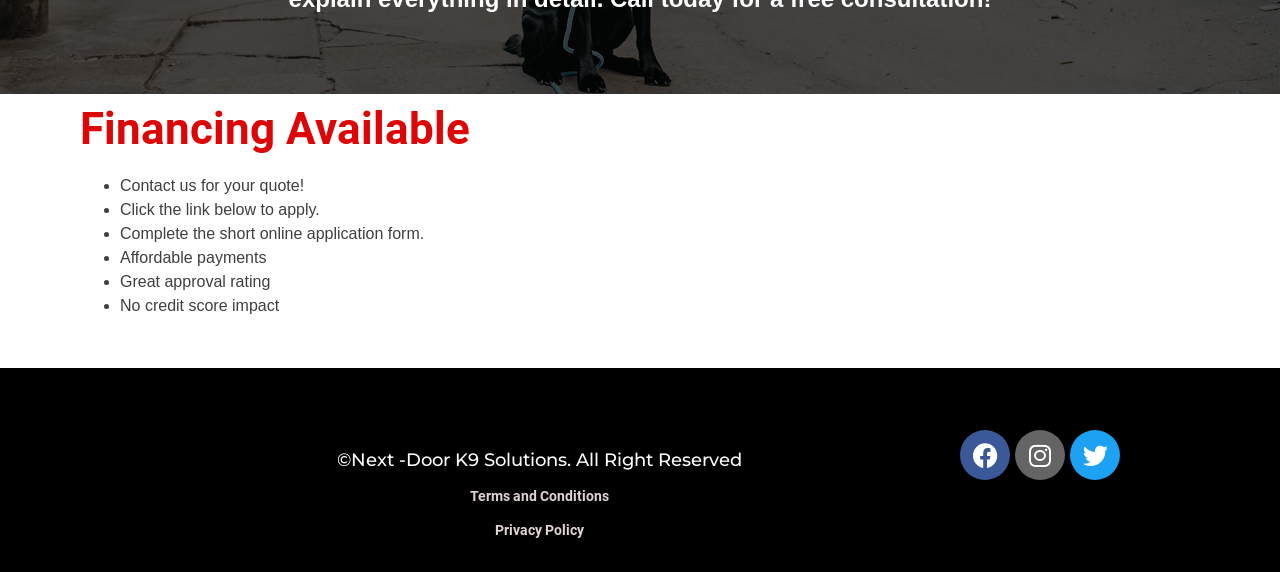Provide the bounding box coordinates of the UI element that matches the description: "Twitter".

[0.836, 0.752, 0.875, 0.84]